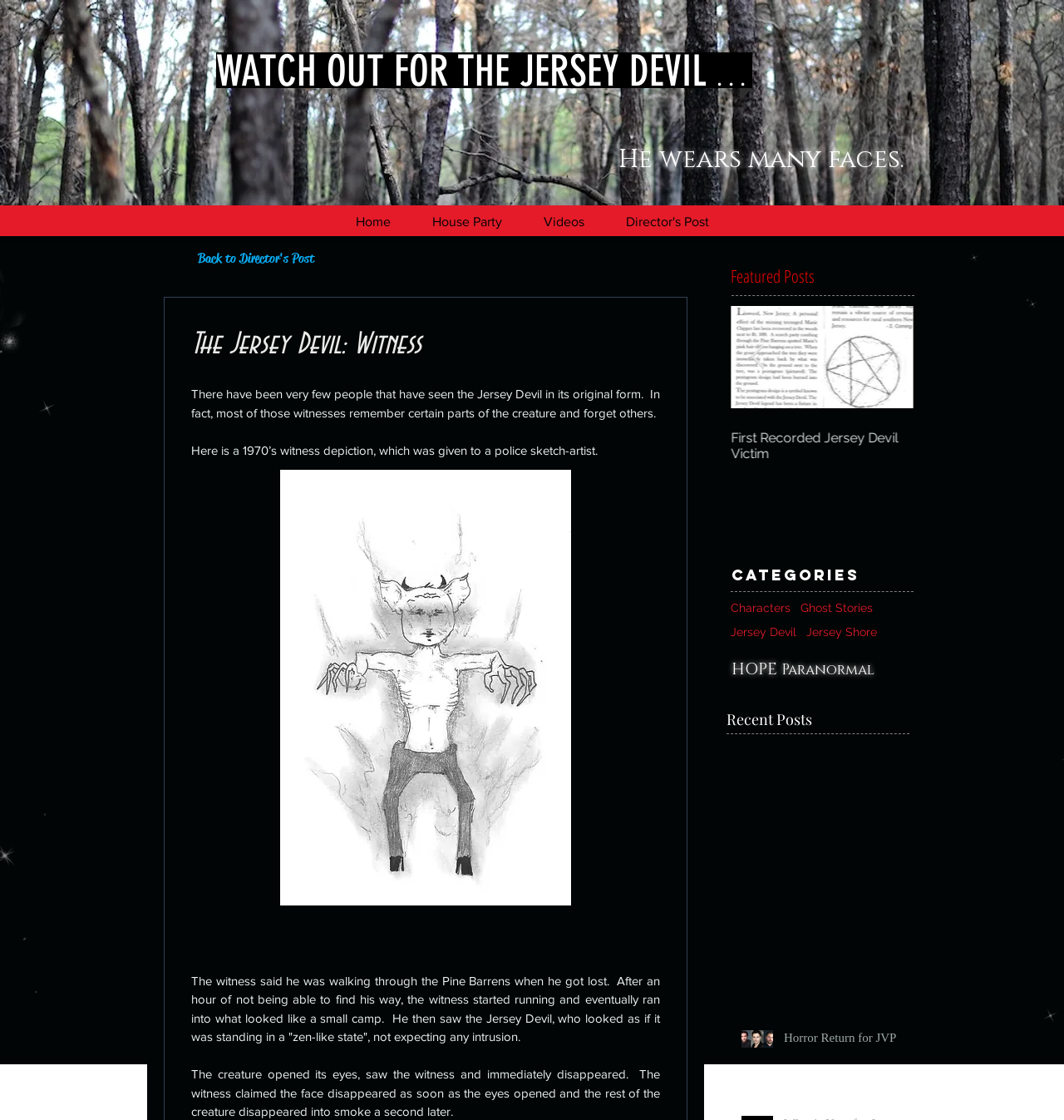Determine the bounding box coordinates for the area that needs to be clicked to fulfill this task: "Click on the 'HOPE Paranormal' link". The coordinates must be given as four float numbers between 0 and 1, i.e., [left, top, right, bottom].

[0.688, 0.588, 0.822, 0.607]